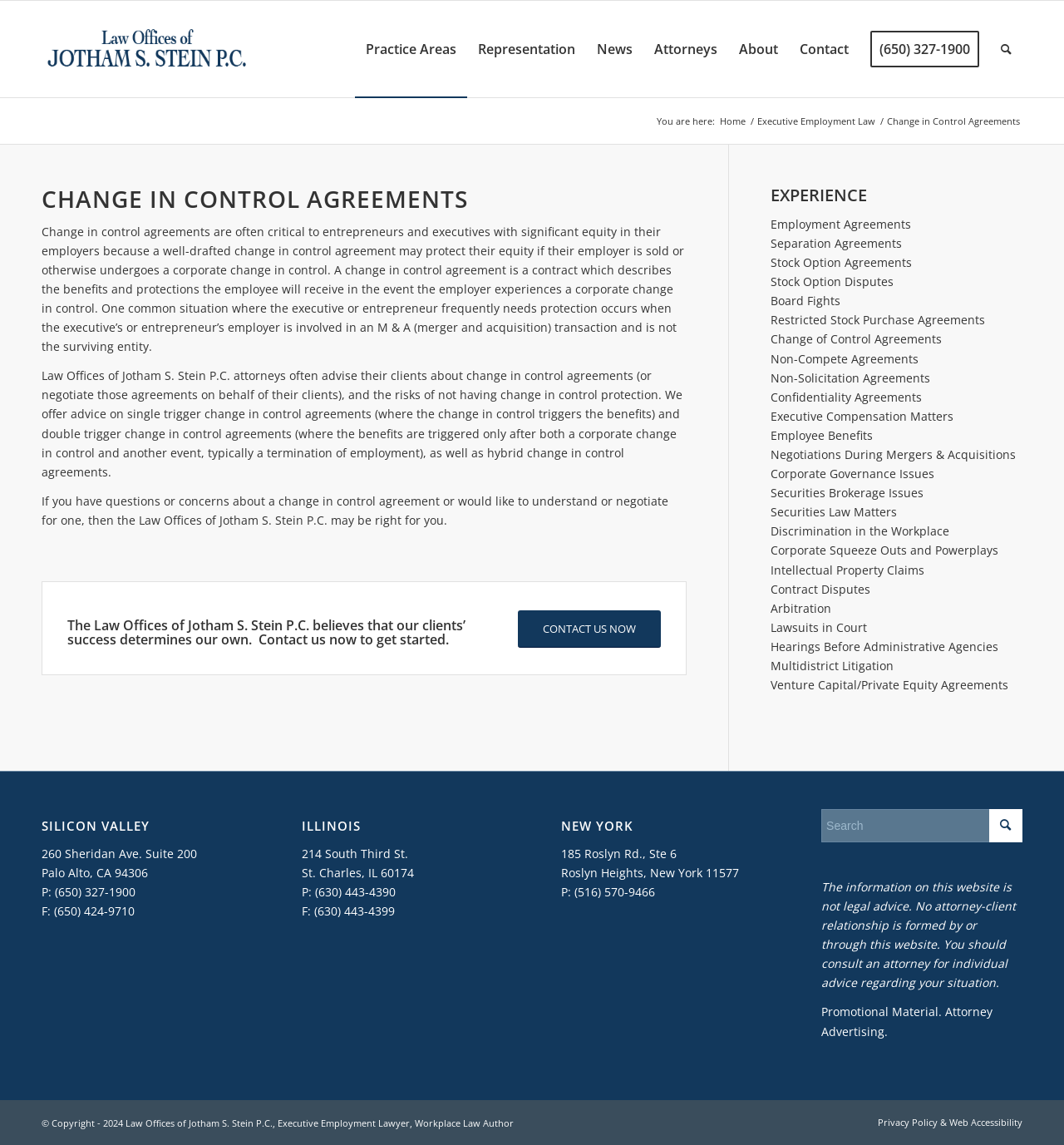What is the purpose of a change in control agreement?
Refer to the image and provide a thorough answer to the question.

I found the answer by reading the main content of the webpage, which explains that a change in control agreement is a contract that describes the benefits and protections the employee will receive in the event the employer experiences a corporate change in control.